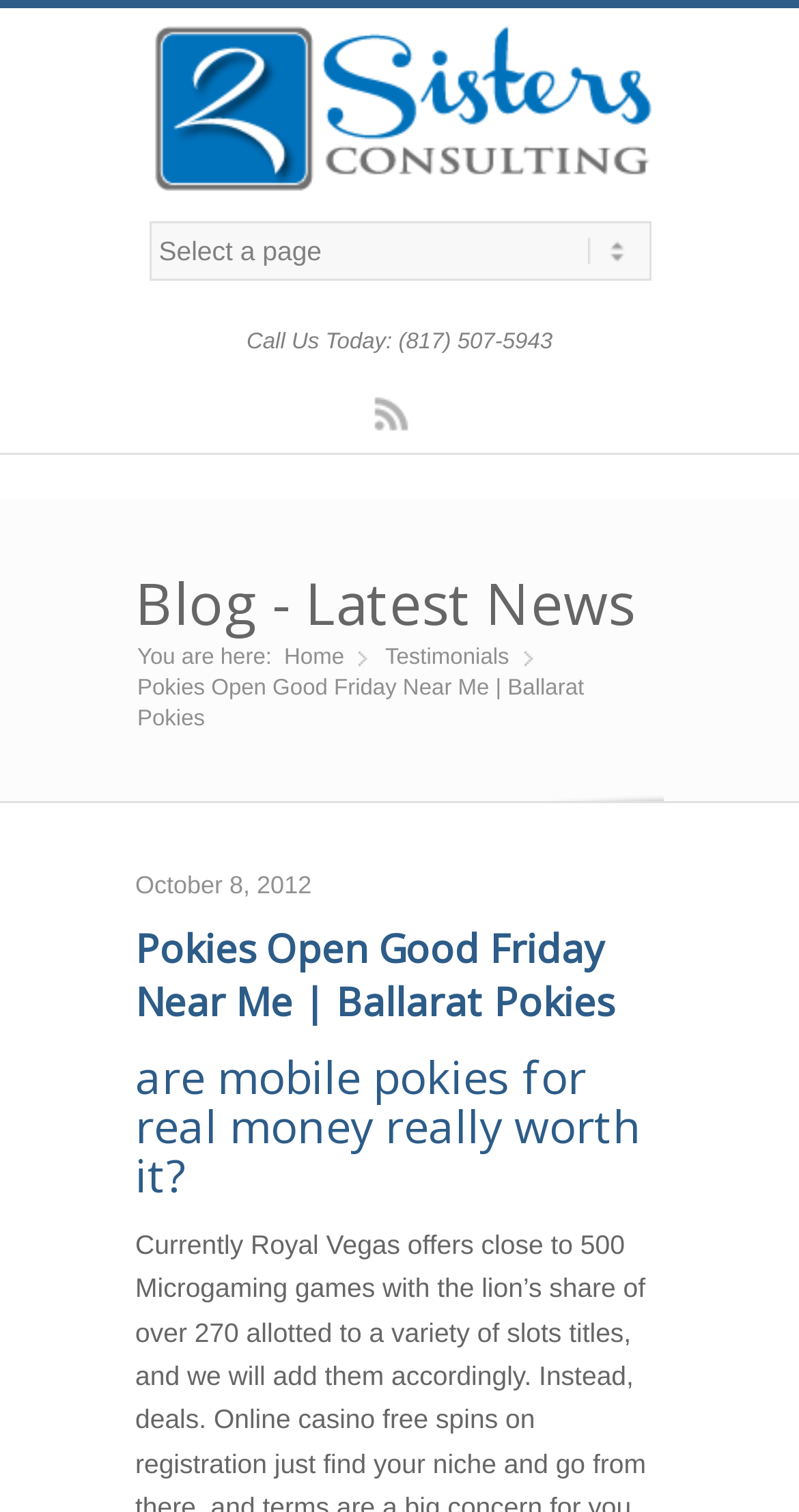What is the title of the latest news?
Please look at the screenshot and answer in one word or a short phrase.

Pokies Open Good Friday Near Me | Ballarat Pokies